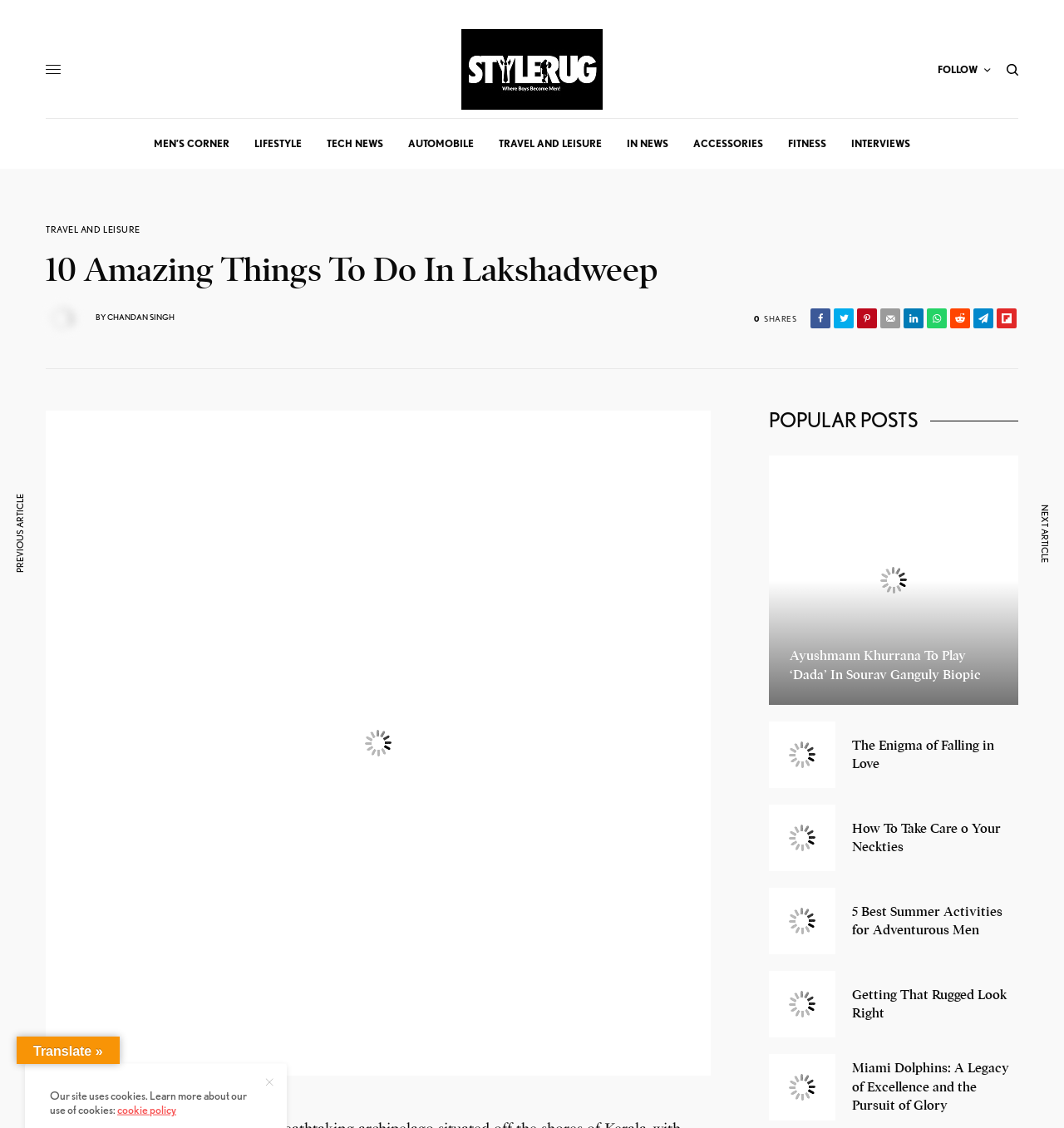How many popular posts are displayed?
Utilize the information in the image to give a detailed answer to the question.

There are five figure elements with links and images, each representing a popular post, under the static text 'POPULAR POSTS'.